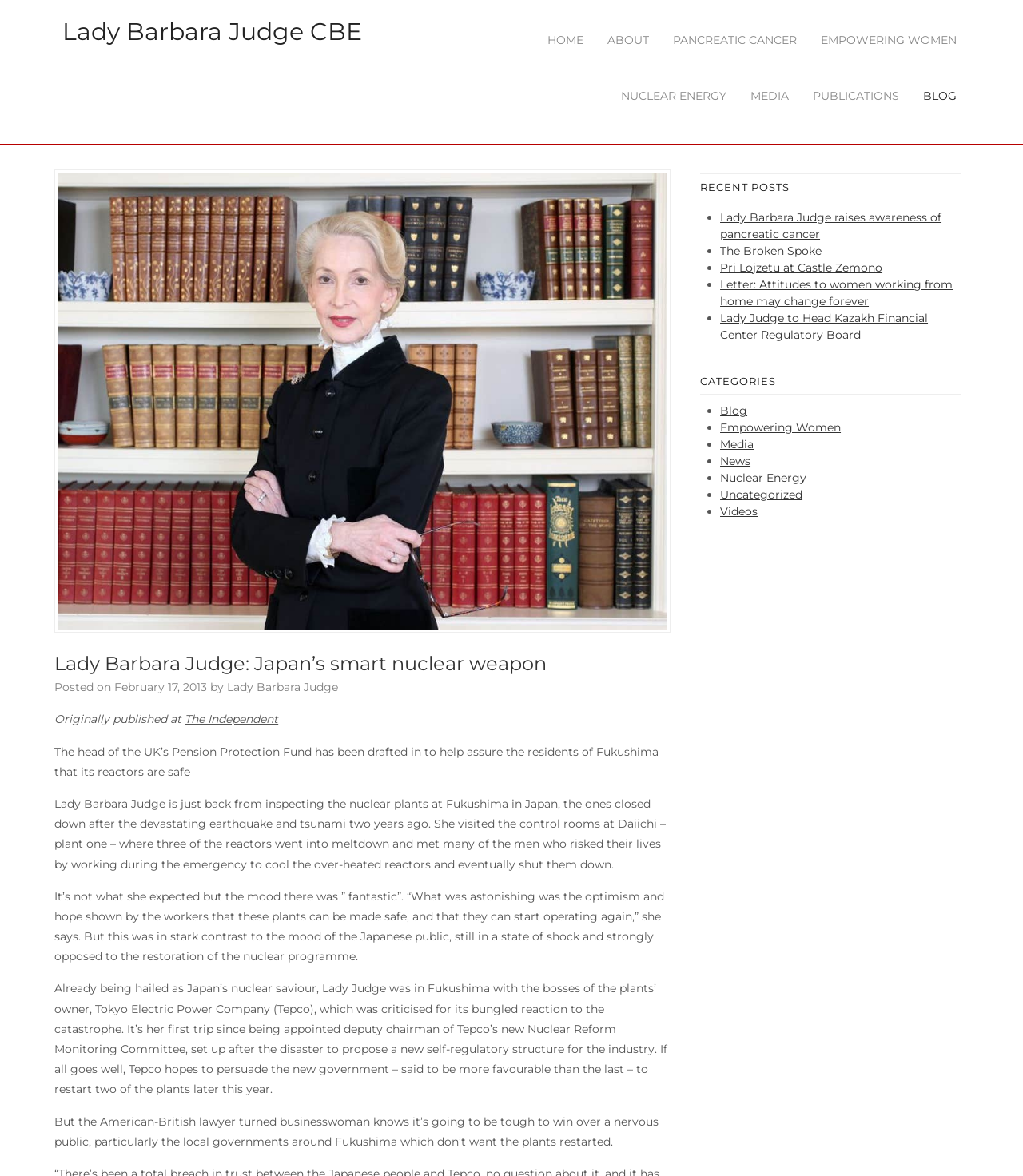What is the name of the company that owns the Fukushima nuclear plants?
Respond to the question with a single word or phrase according to the image.

Tokyo Electric Power Company